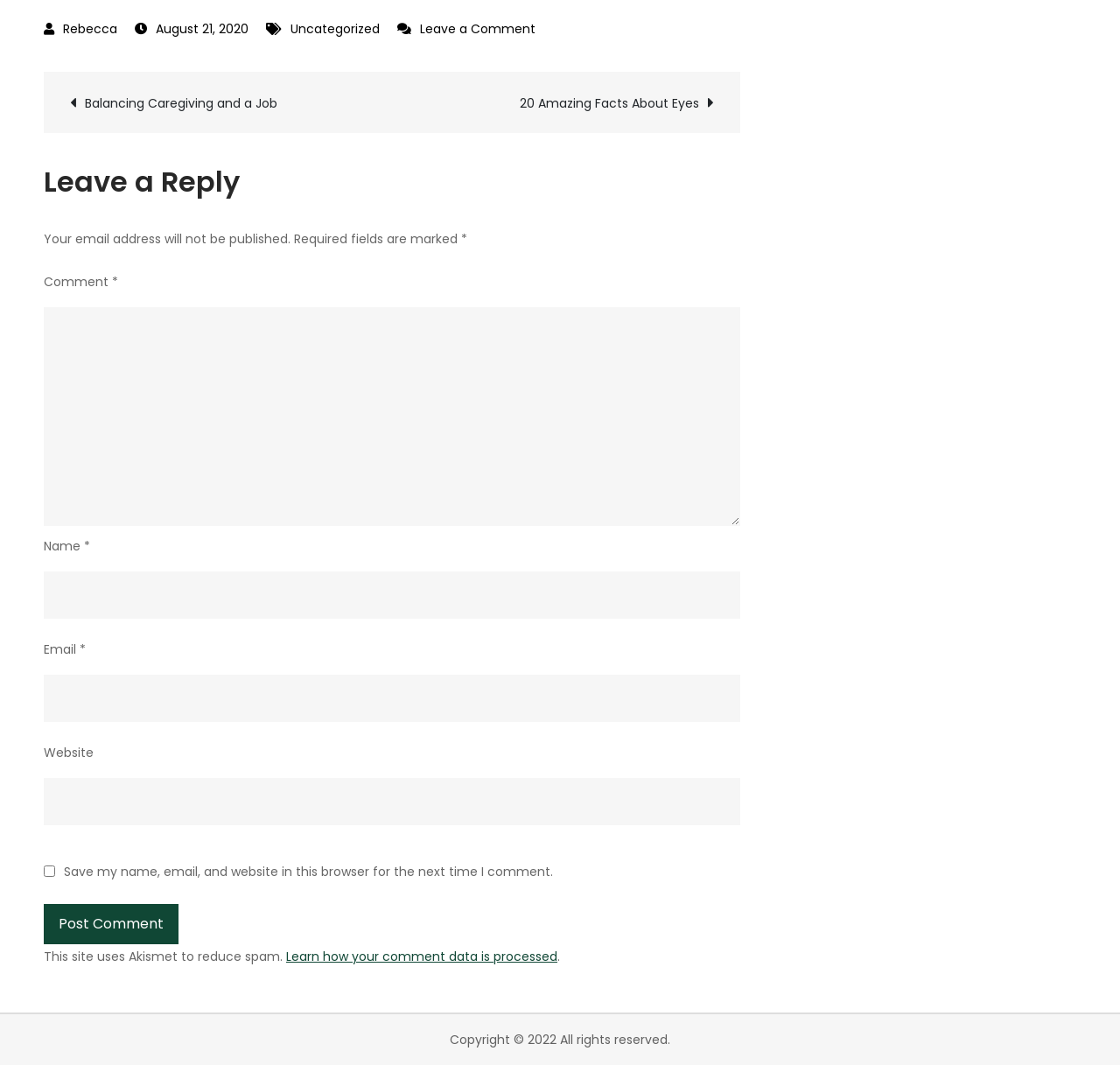Bounding box coordinates should be provided in the format (top-left x, top-left y, bottom-right x, bottom-right y) with all values between 0 and 1. Identify the bounding box for this UI element: Balancing Caregiving and a Job

[0.062, 0.084, 0.33, 0.109]